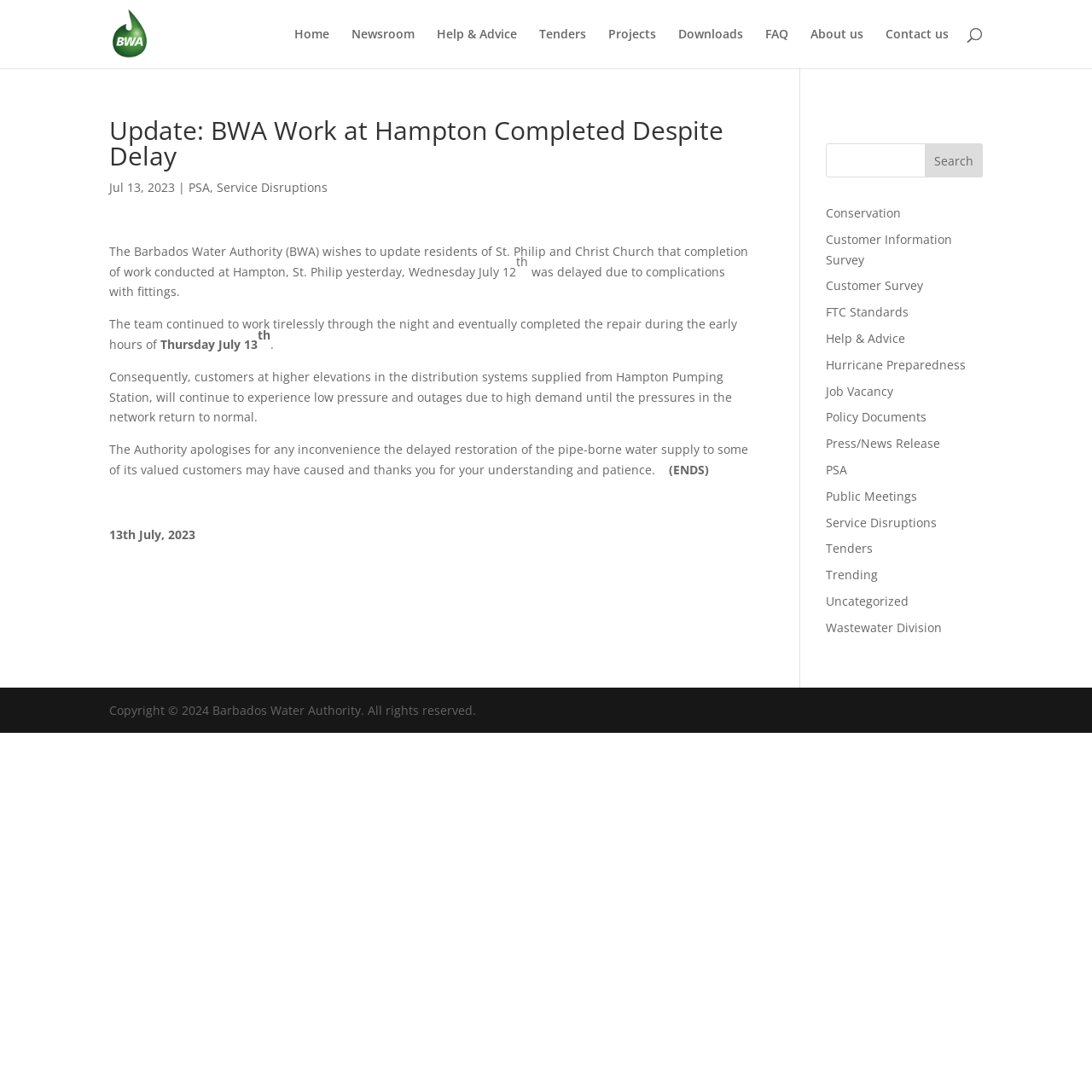Find the bounding box coordinates for the area you need to click to carry out the instruction: "View Conservation page". The coordinates should be four float numbers between 0 and 1, indicated as [left, top, right, bottom].

[0.756, 0.188, 0.825, 0.202]